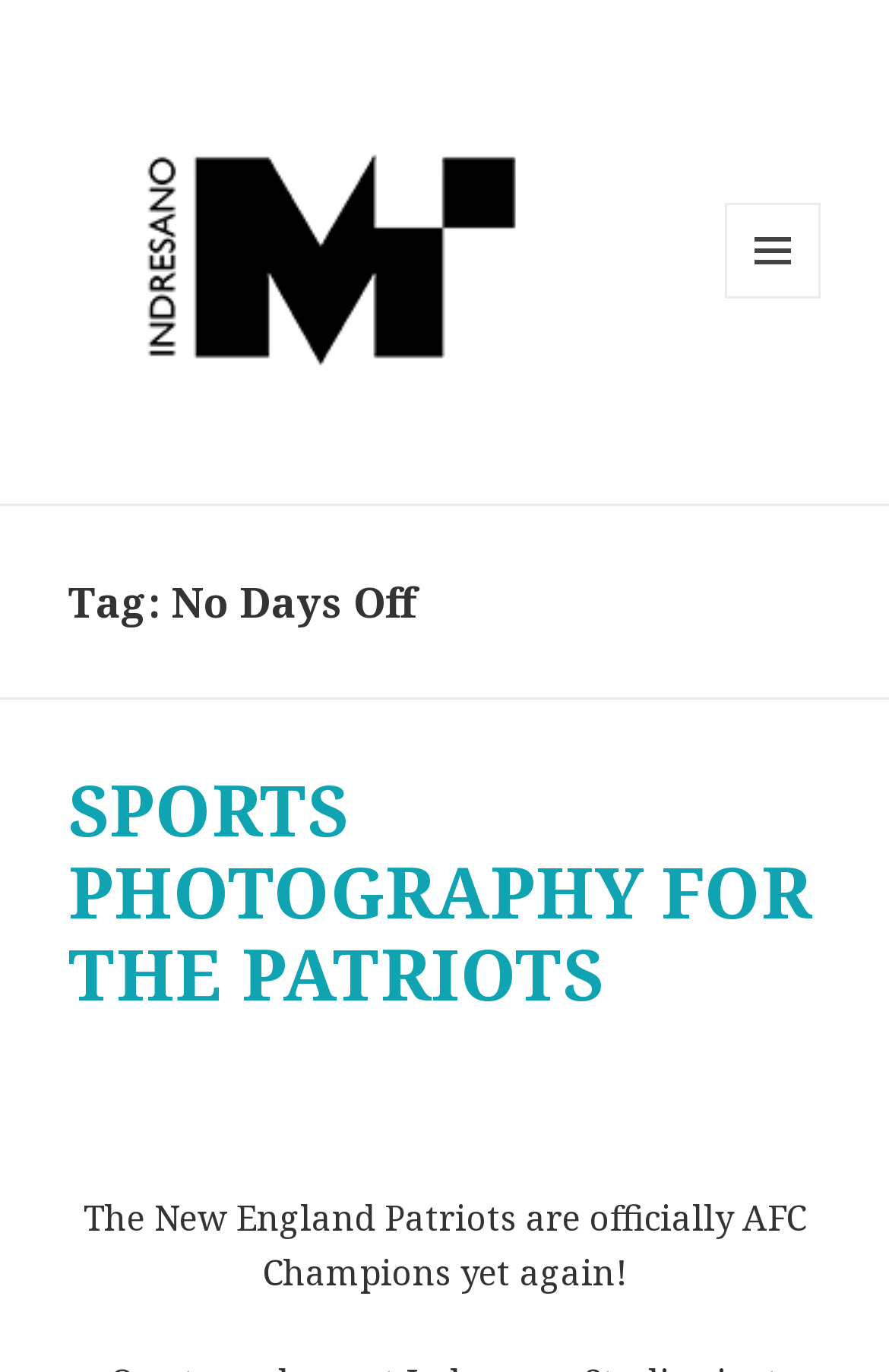How many headings are there in the header section?
Give a one-word or short-phrase answer derived from the screenshot.

2